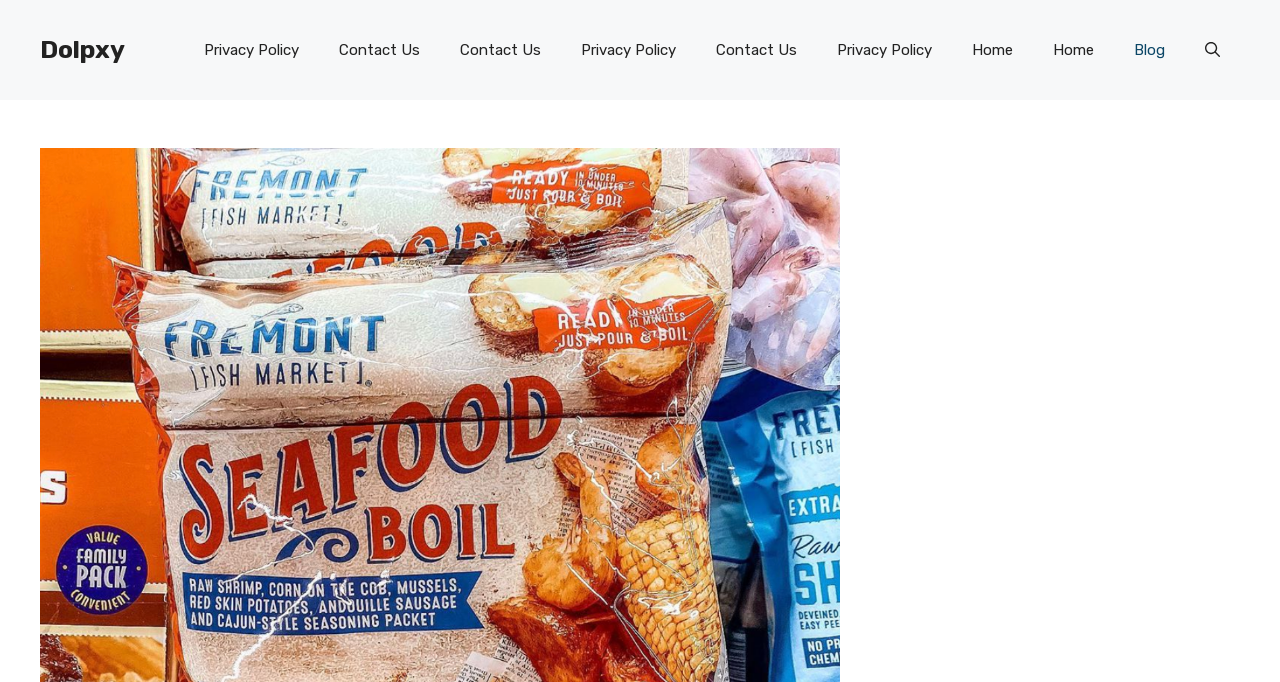Identify the bounding box coordinates necessary to click and complete the given instruction: "contact us".

[0.249, 0.029, 0.344, 0.117]